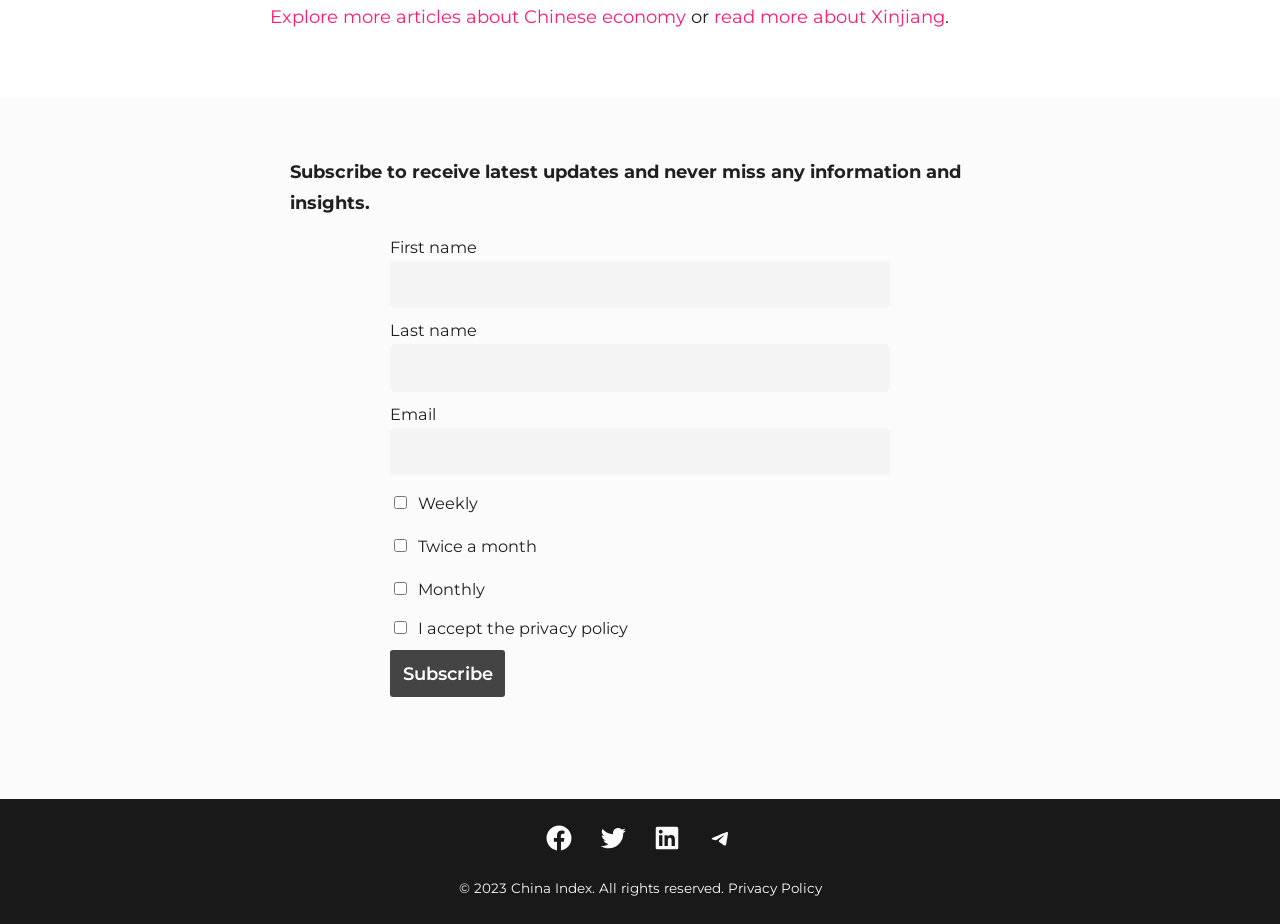Please find the bounding box coordinates of the section that needs to be clicked to achieve this instruction: "Click the 'Contact Us' link".

None